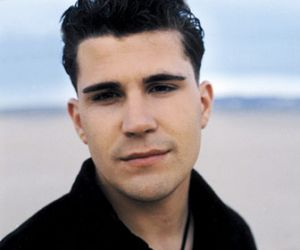Is the man wearing a formal outfit?
Provide an in-depth and detailed answer to the question.

The caption describes the man's style as 'casual', and he is wearing a 'black jacket', which suggests a more relaxed and informal attire rather than a formal one.